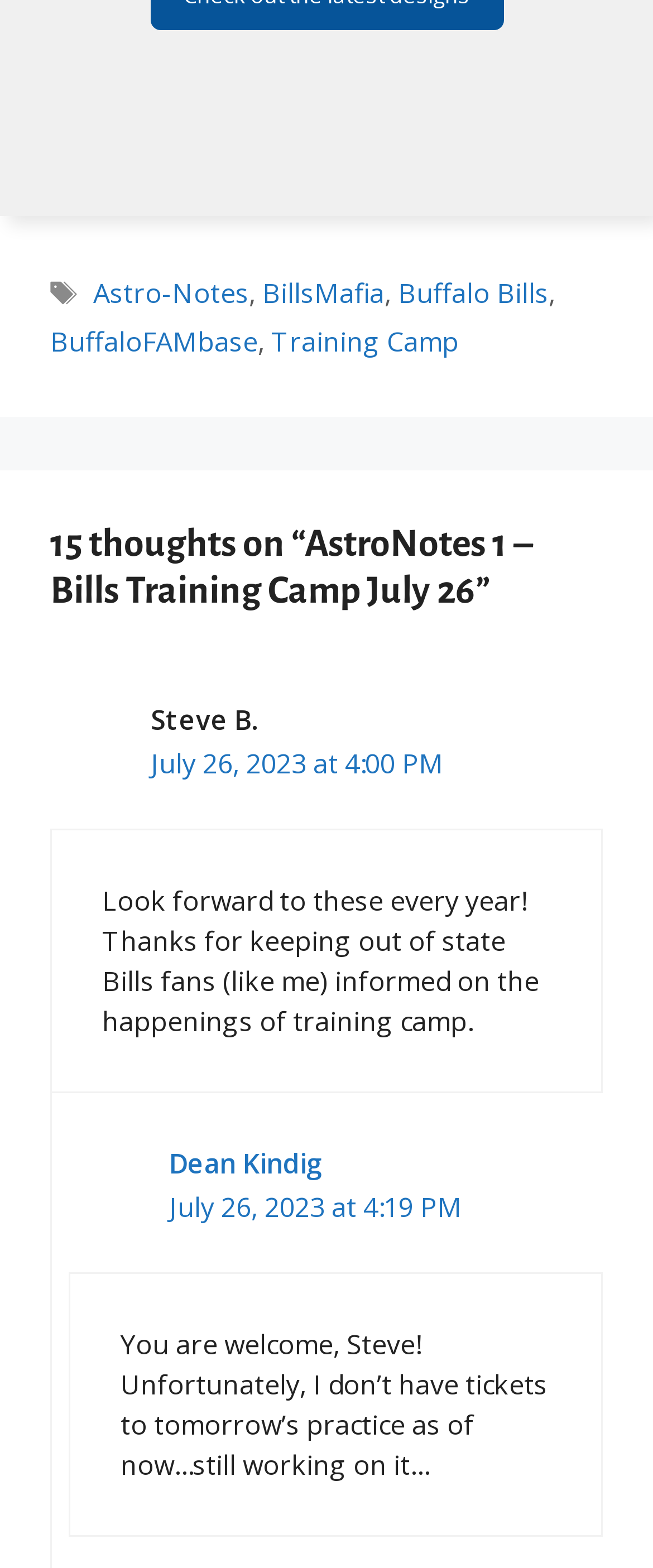Given the description of a UI element: "BillsMafia", identify the bounding box coordinates of the matching element in the webpage screenshot.

[0.402, 0.175, 0.589, 0.199]